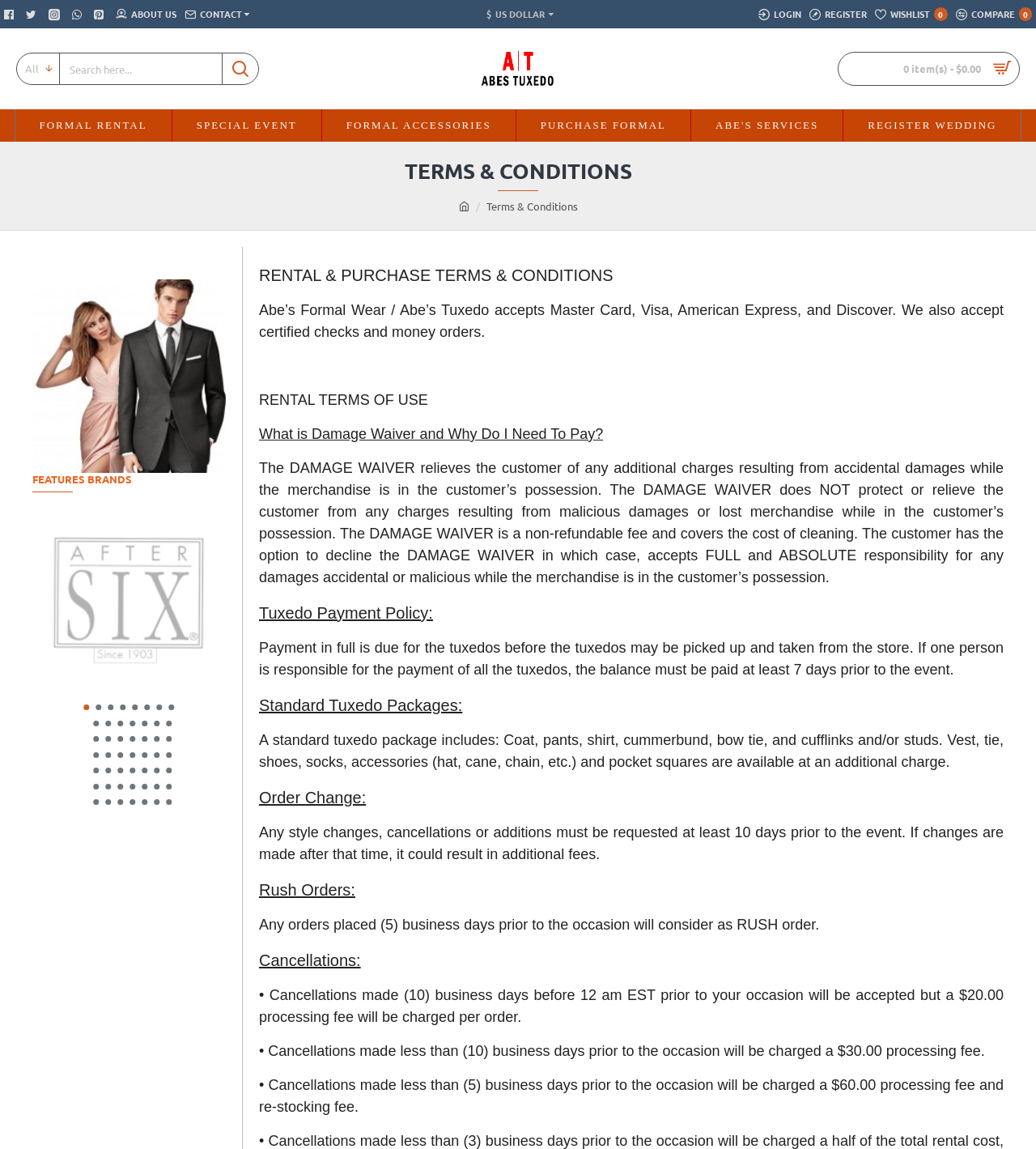Pinpoint the bounding box coordinates of the clickable area necessary to execute the following instruction: "View After Six brand". The coordinates should be given as four float numbers between 0 and 1, namely [left, top, right, bottom].

[0.031, 0.439, 0.218, 0.608]